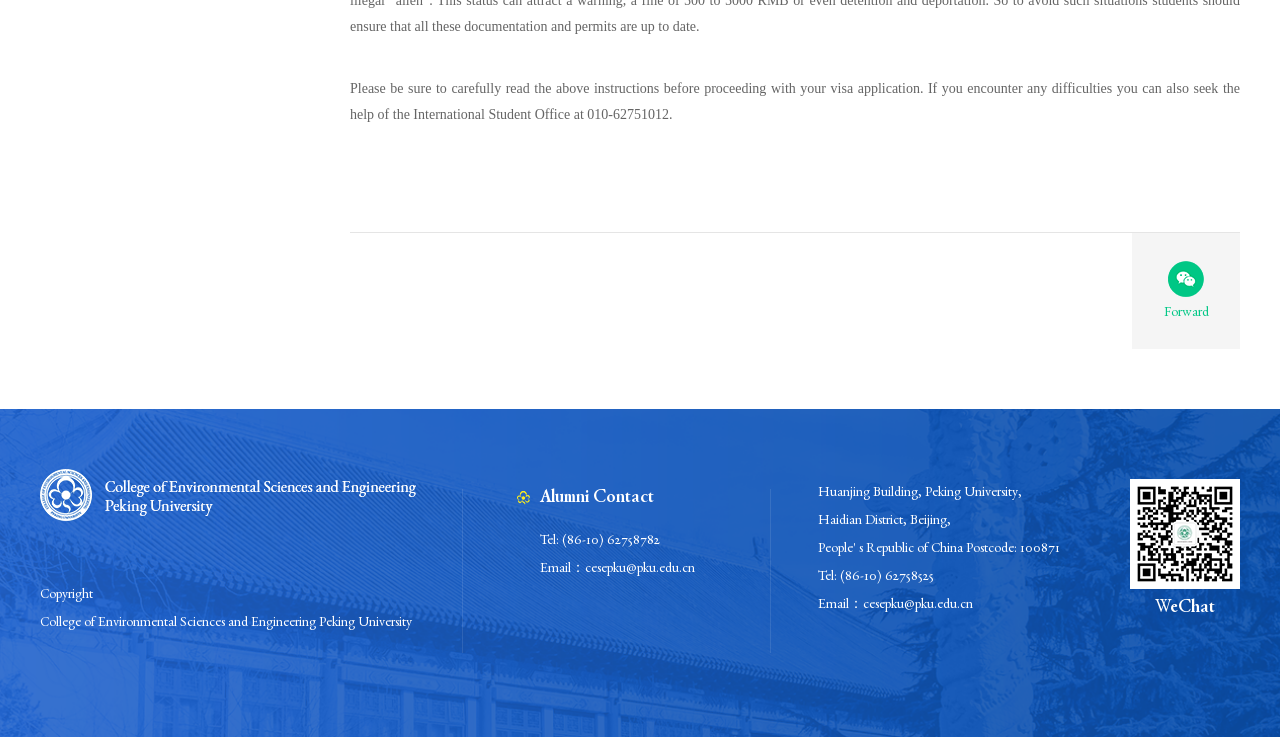Answer the following in one word or a short phrase: 
What is the copyright information of the webpage?

College of Environmental Sciences and Engineering Peking University